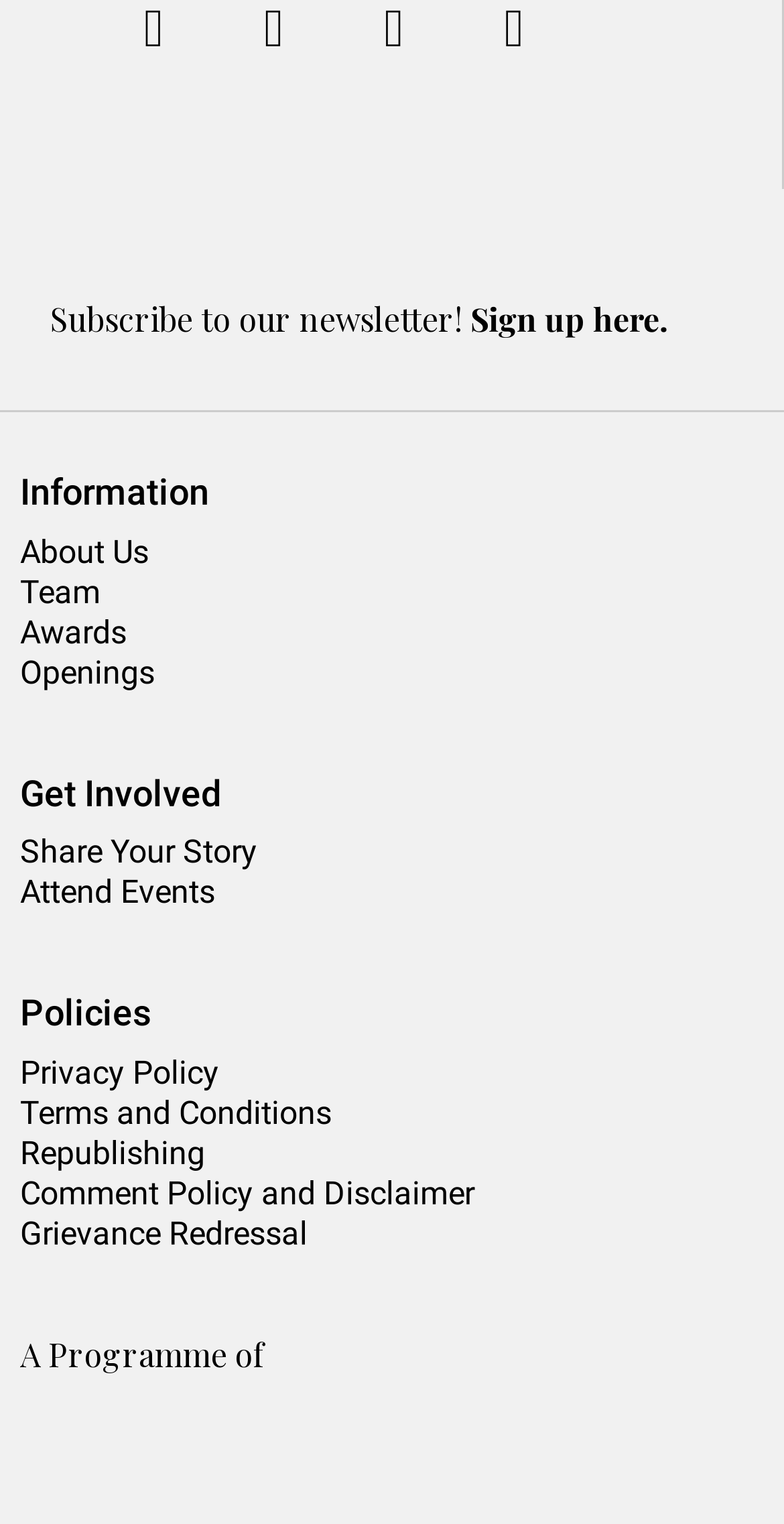What is the first call-to-action on the webpage?
Using the visual information from the image, give a one-word or short-phrase answer.

Subscribe to our newsletter!